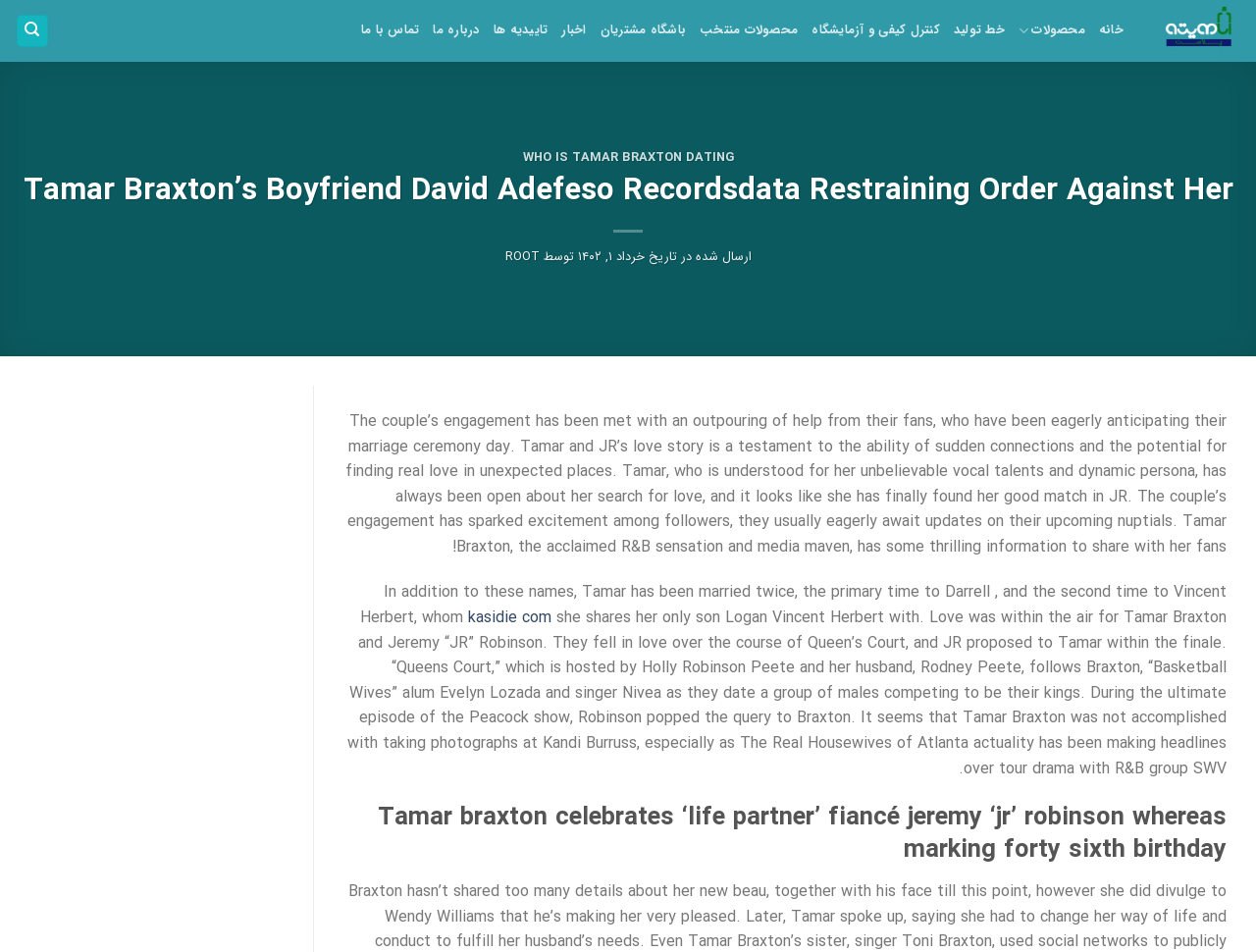Who hosts the show 'Queen's Court'? From the image, respond with a single word or brief phrase.

Holly Robinson Peete and her husband Rodney Peete